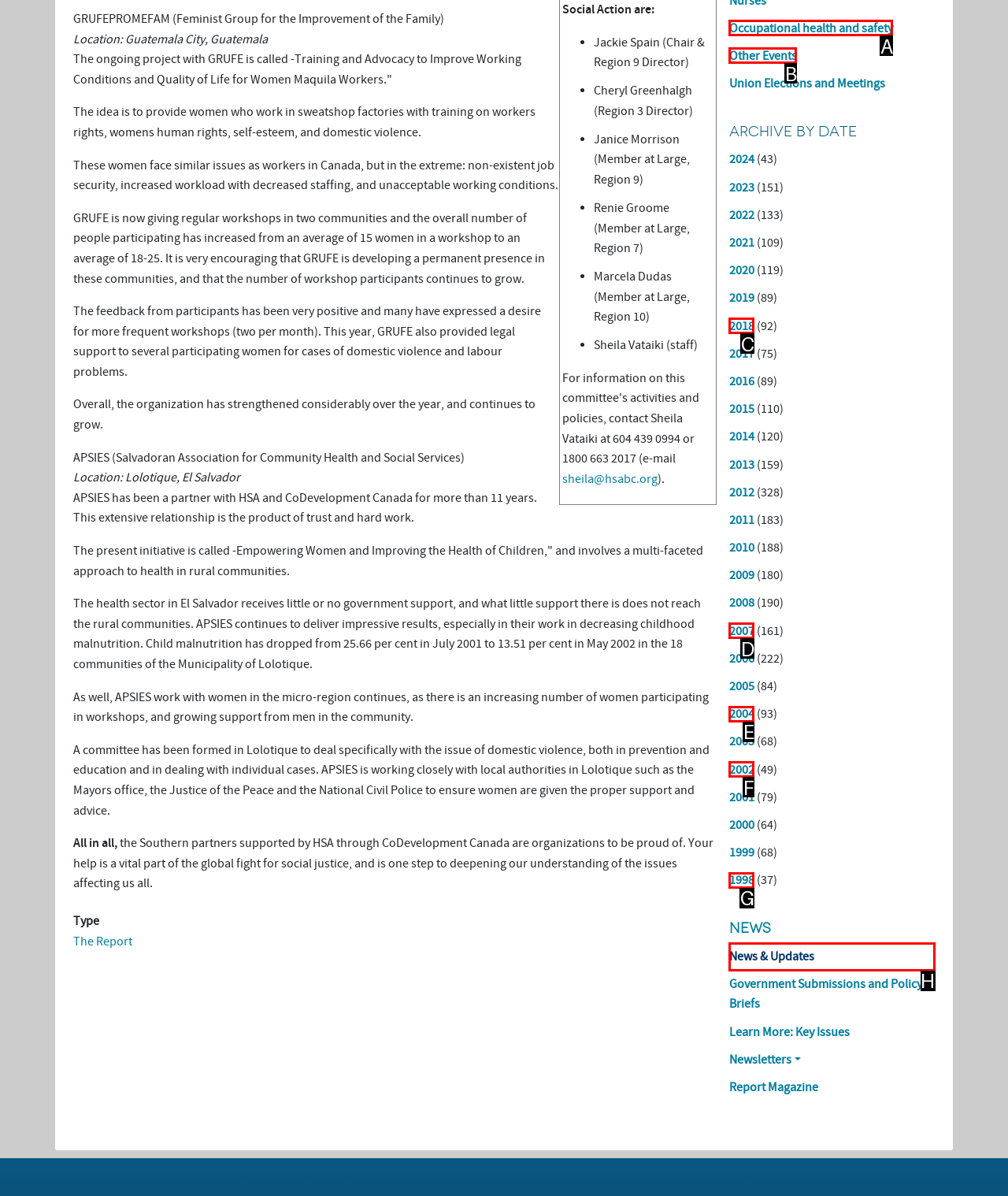Select the option that matches this description: News & Updates
Answer by giving the letter of the chosen option.

H